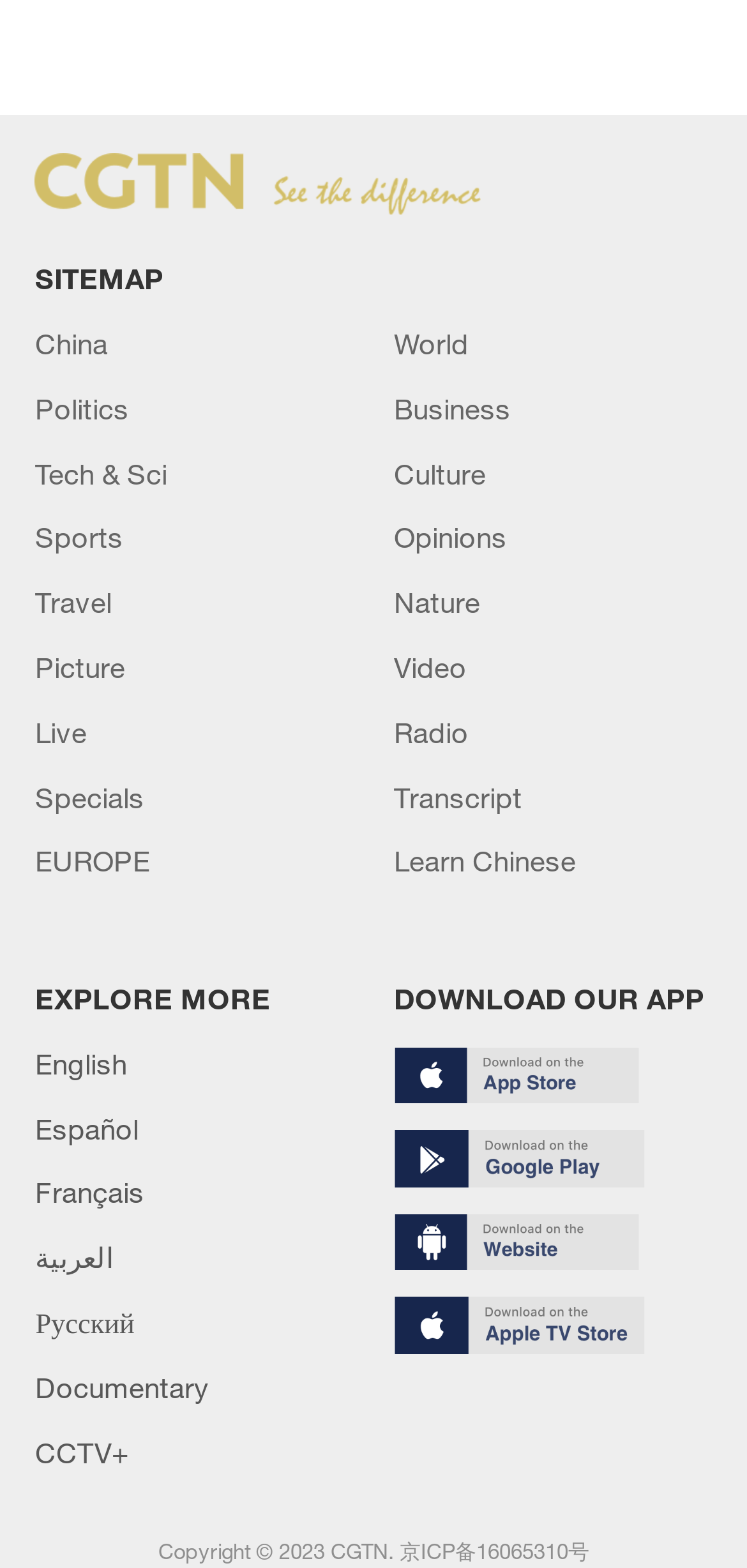Please identify the bounding box coordinates of the element I need to click to follow this instruction: "Visit Fashion".

None